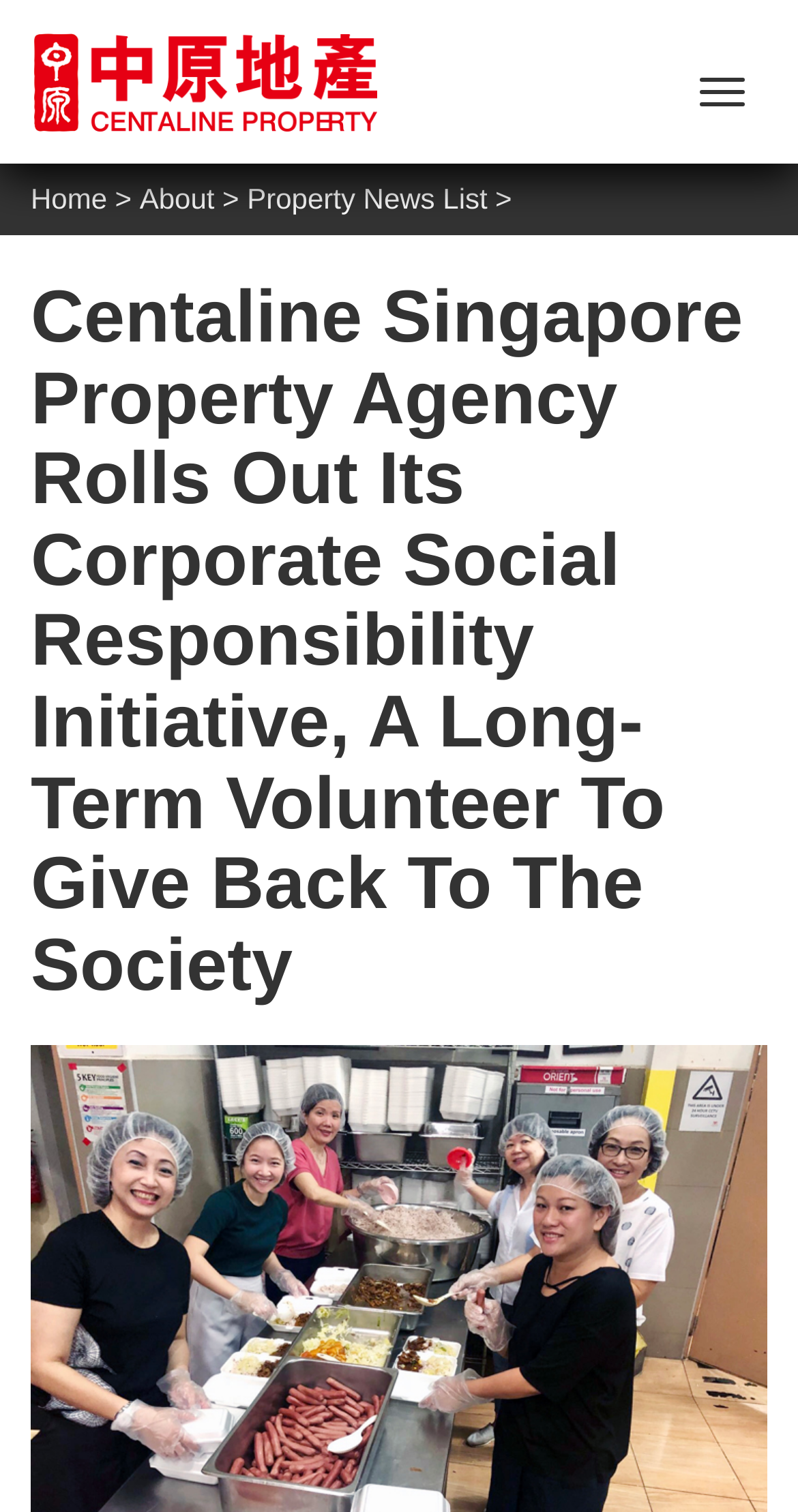Provide a brief response to the question below using a single word or phrase: 
What is the name of the property agency?

Centaline